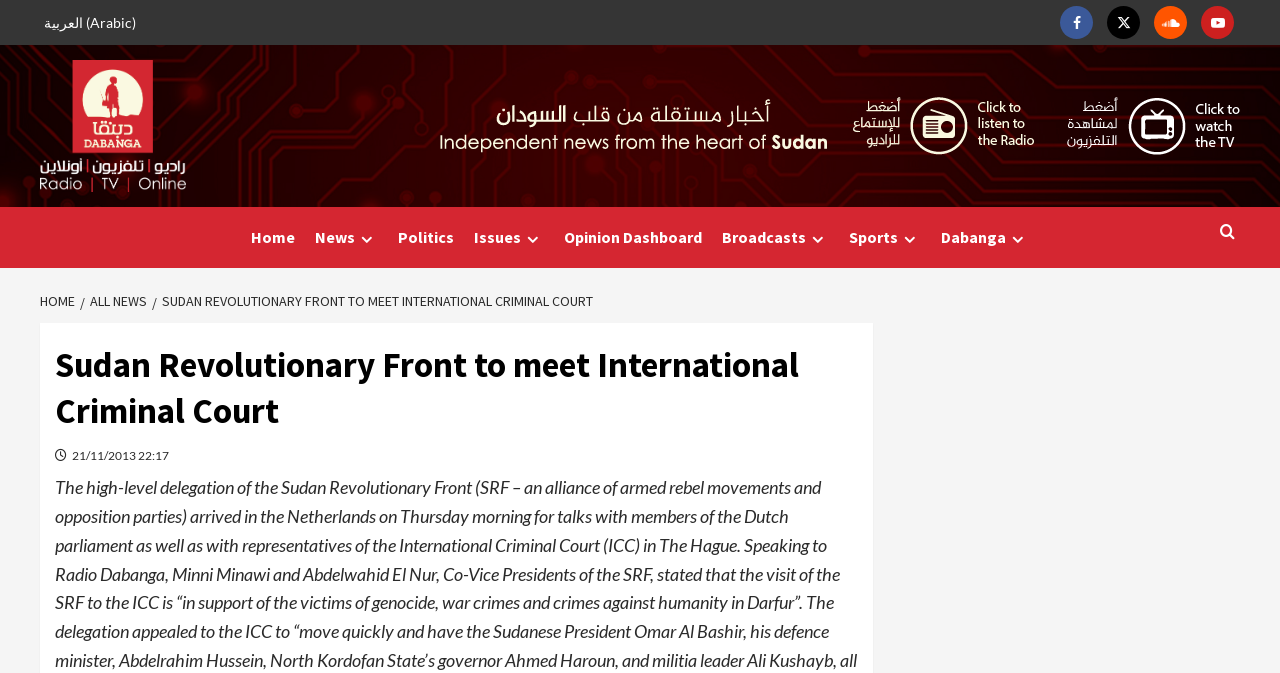What is the topic of the news article? Based on the image, give a response in one word or a short phrase.

Sudan Revolutionary Front